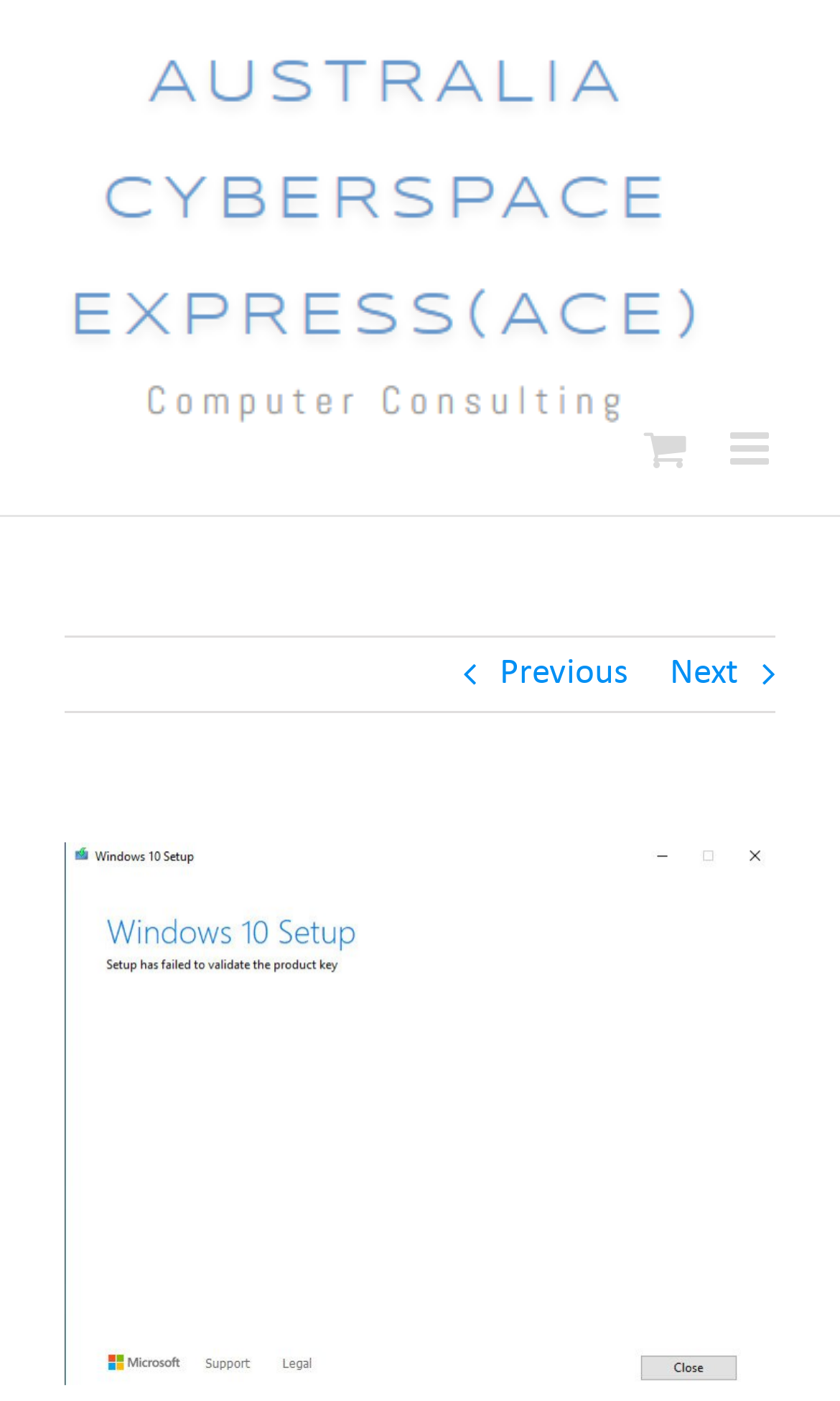Using a single word or phrase, answer the following question: 
How many images are there on the webpage?

2